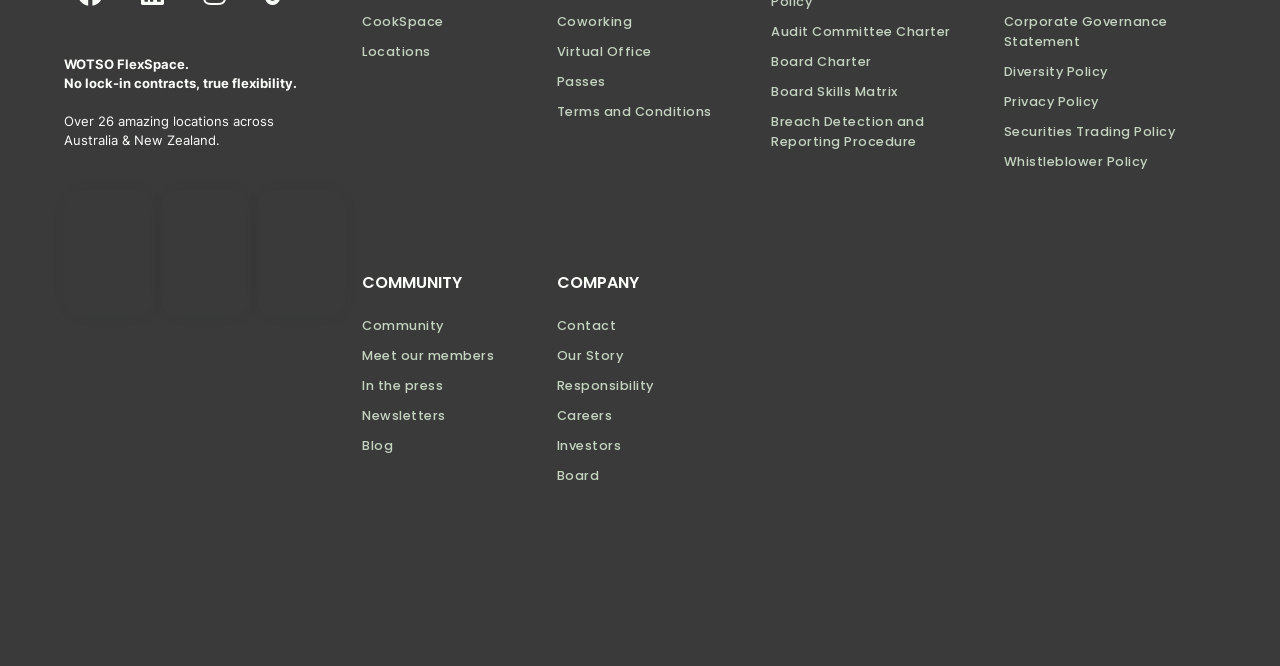Please specify the bounding box coordinates of the clickable region to carry out the following instruction: "Read the Blog". The coordinates should be four float numbers between 0 and 1, in the format [left, top, right, bottom].

[0.283, 0.647, 0.435, 0.692]